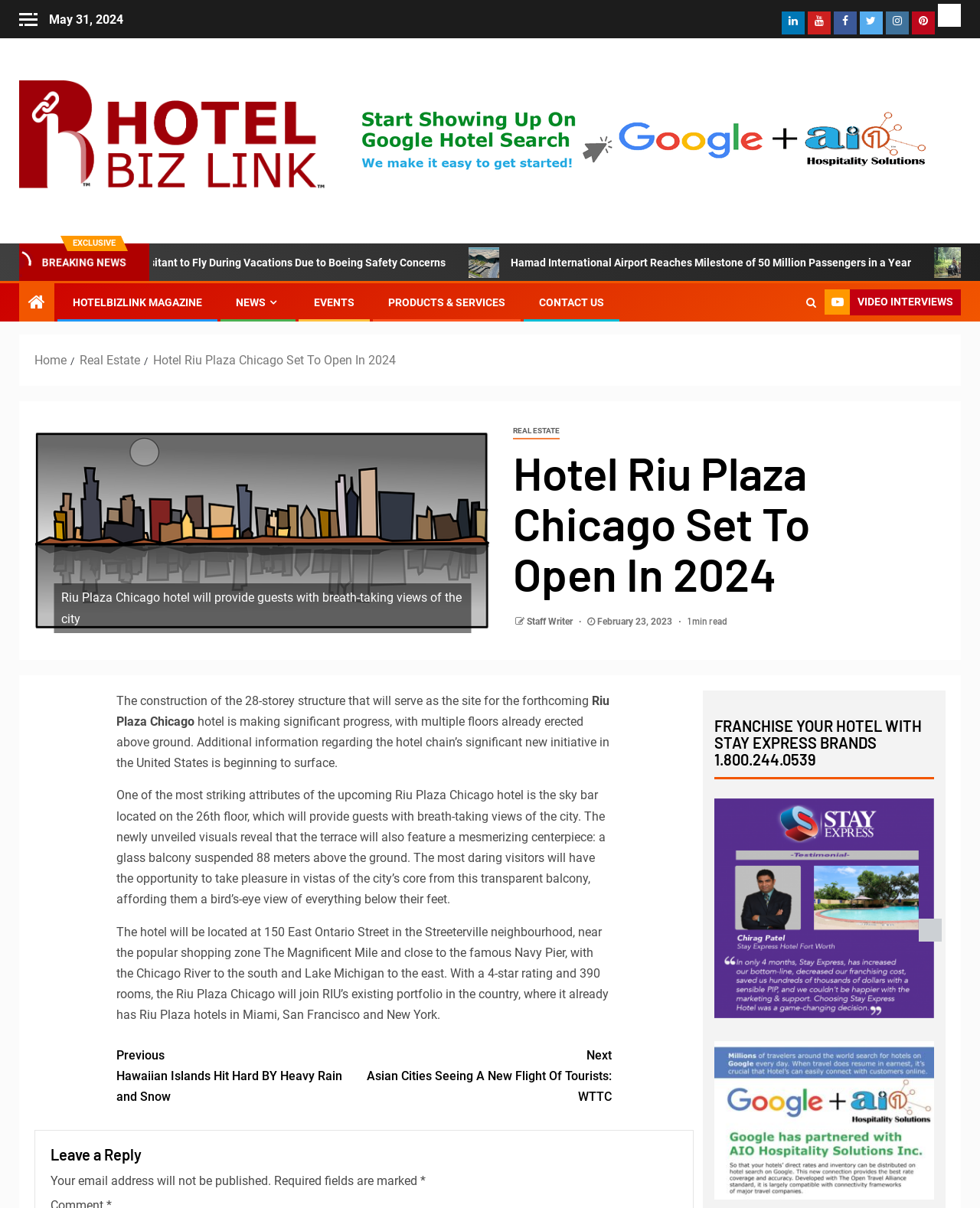Please analyze the image and provide a thorough answer to the question:
How many rooms will the Riu Plaza Chicago hotel have?

I found the number of rooms by reading the article content which mentions that the Riu Plaza Chicago hotel will have 390 rooms.